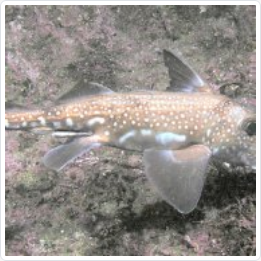What reproductive characteristic do Longnose Chimaeras exhibit?
Based on the image, provide your answer in one word or phrase.

Laying eggs